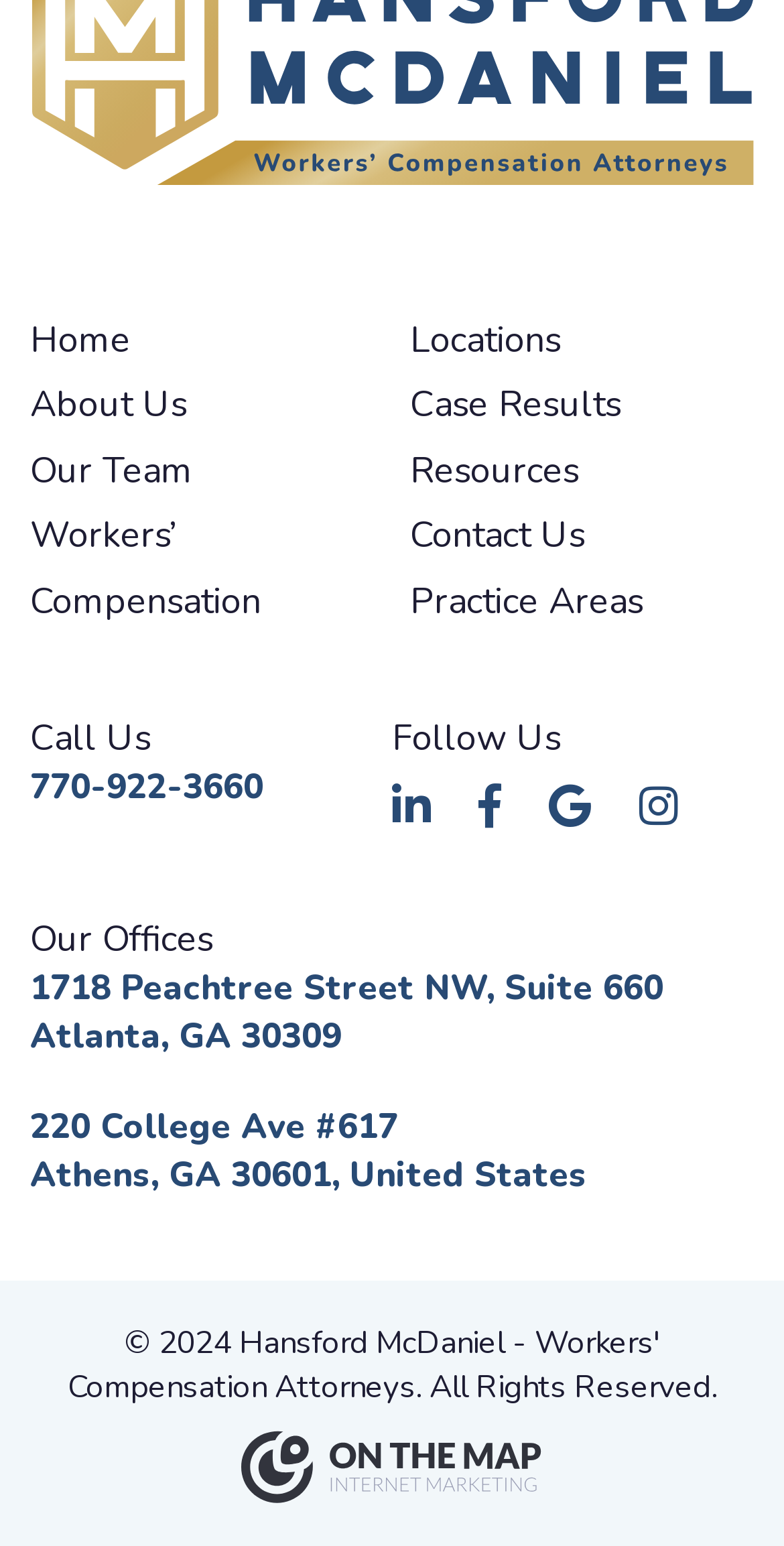How many social media links are there?
Answer the question with detailed information derived from the image.

I counted the number of link elements with icon names '', '', '', and '' which are located below the 'Follow Us' static text.